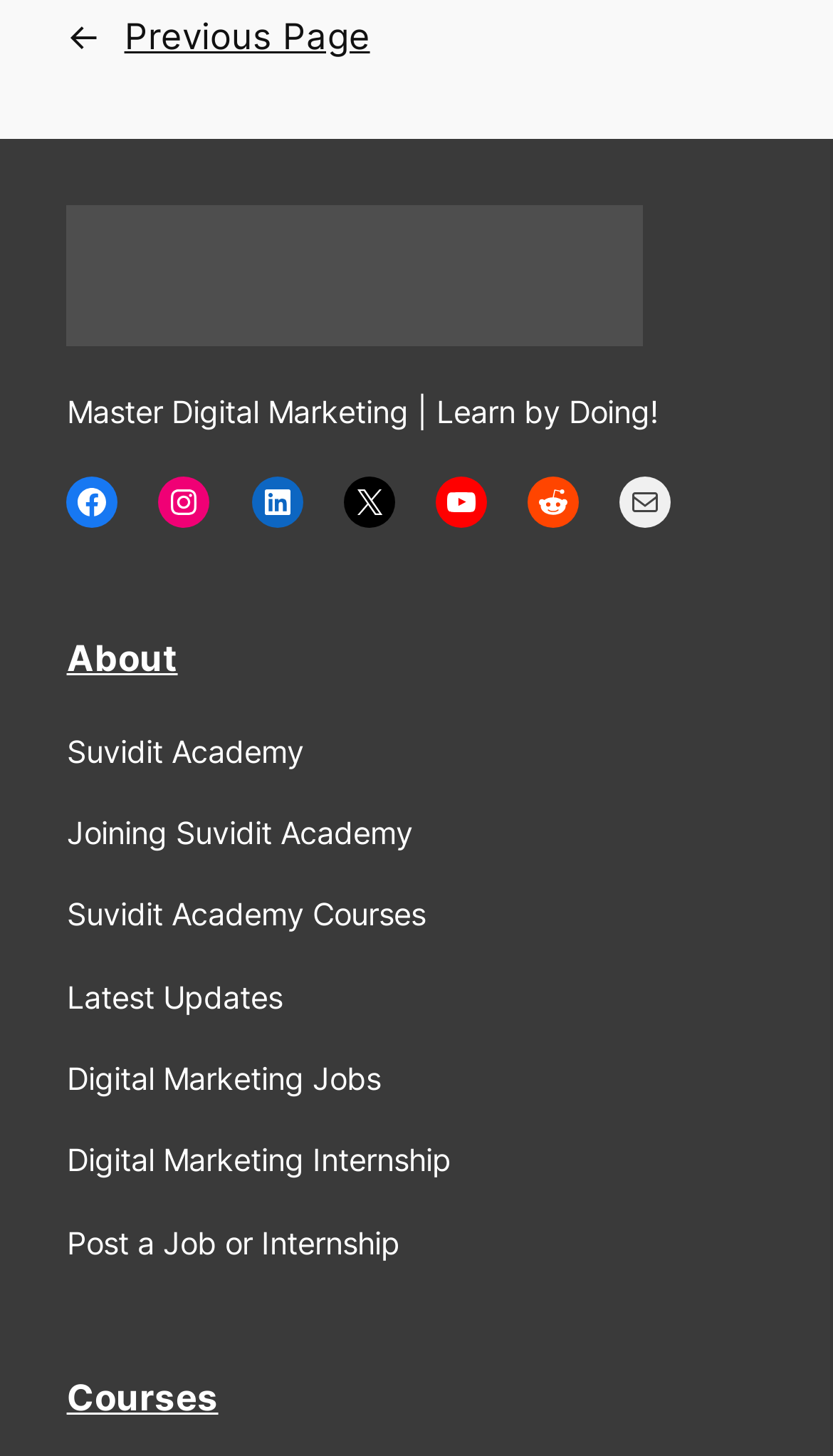Please determine the bounding box coordinates for the element with the description: "Digital Marketing Jobs".

[0.08, 0.725, 0.457, 0.758]